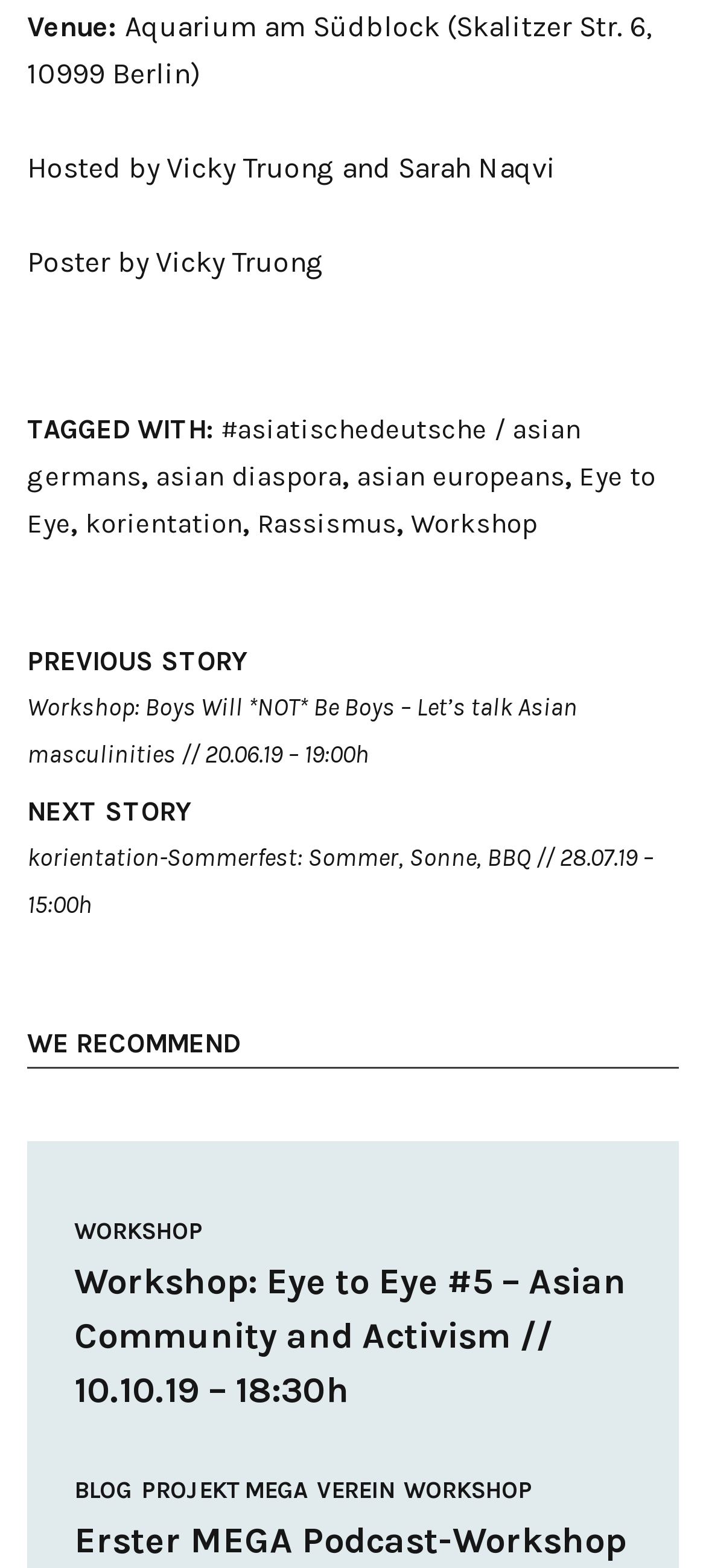From the element description: "#asiatischedeutsche / asian germans", extract the bounding box coordinates of the UI element. The coordinates should be expressed as four float numbers between 0 and 1, in the order [left, top, right, bottom].

[0.038, 0.263, 0.823, 0.314]